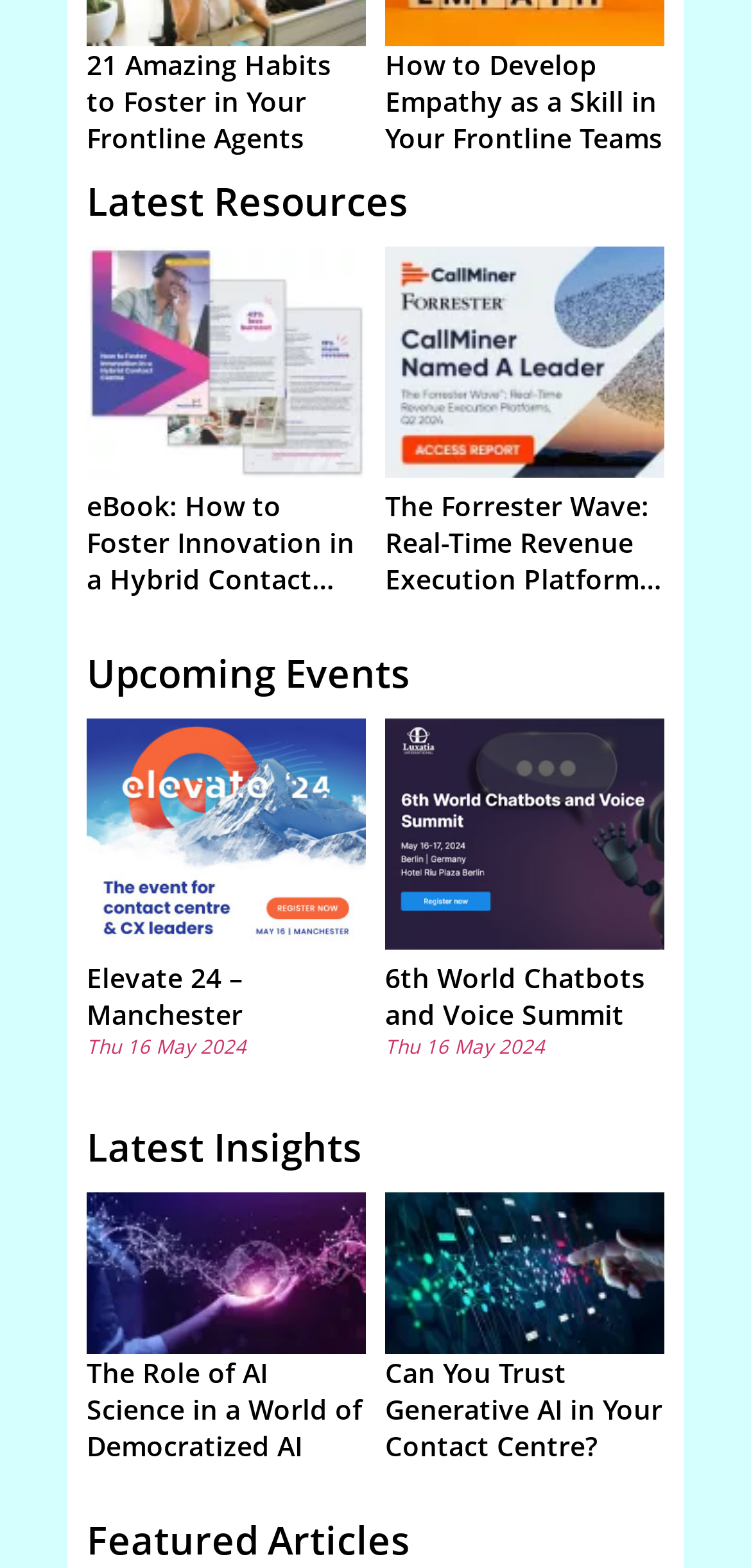Bounding box coordinates are to be given in the format (top-left x, top-left y, bottom-right x, bottom-right y). All values must be floating point numbers between 0 and 1. Provide the bounding box coordinate for the UI element described as: Thu 16 May 2024

[0.513, 0.659, 0.726, 0.676]